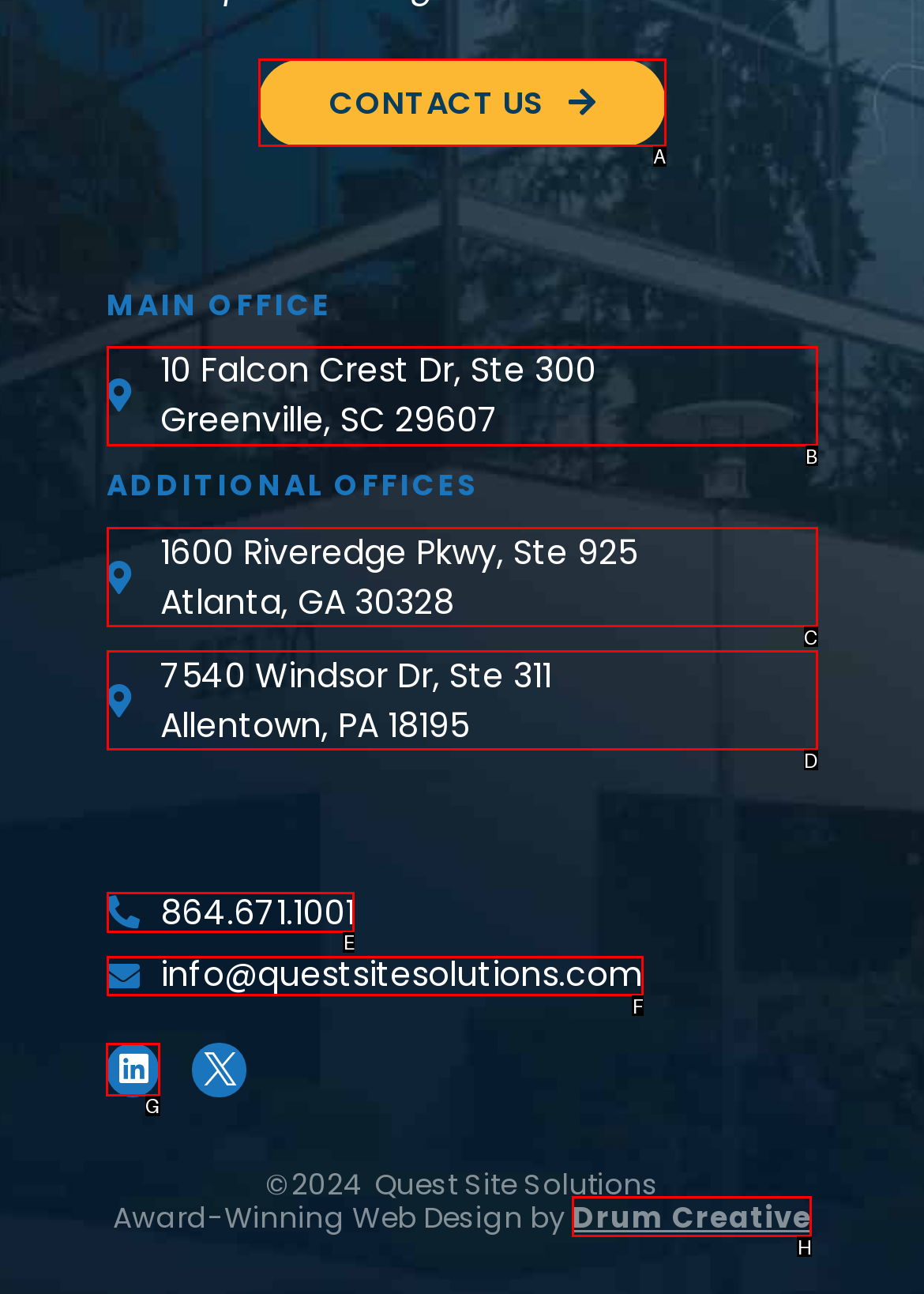Which letter corresponds to the correct option to complete the task: View LinkedIn profile?
Answer with the letter of the chosen UI element.

G